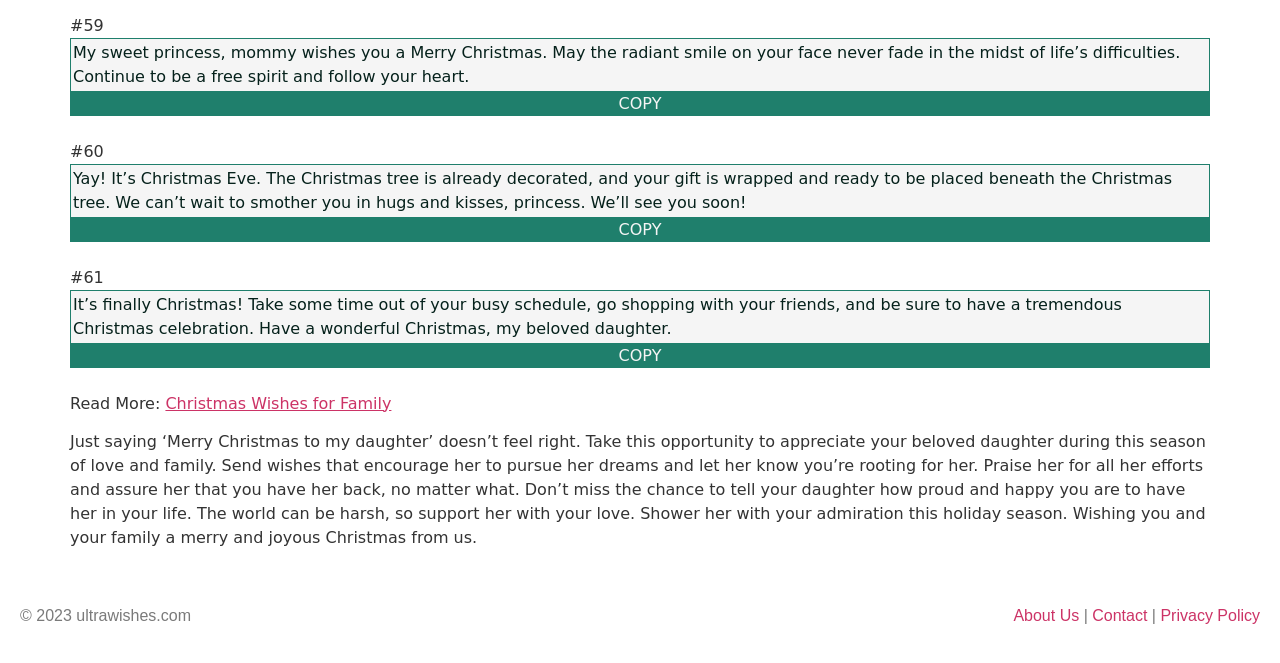What is the occasion being celebrated?
Using the information from the image, provide a comprehensive answer to the question.

The webpage contains multiple Christmas-related messages and greetings, indicating that the occasion being celebrated is Christmas.